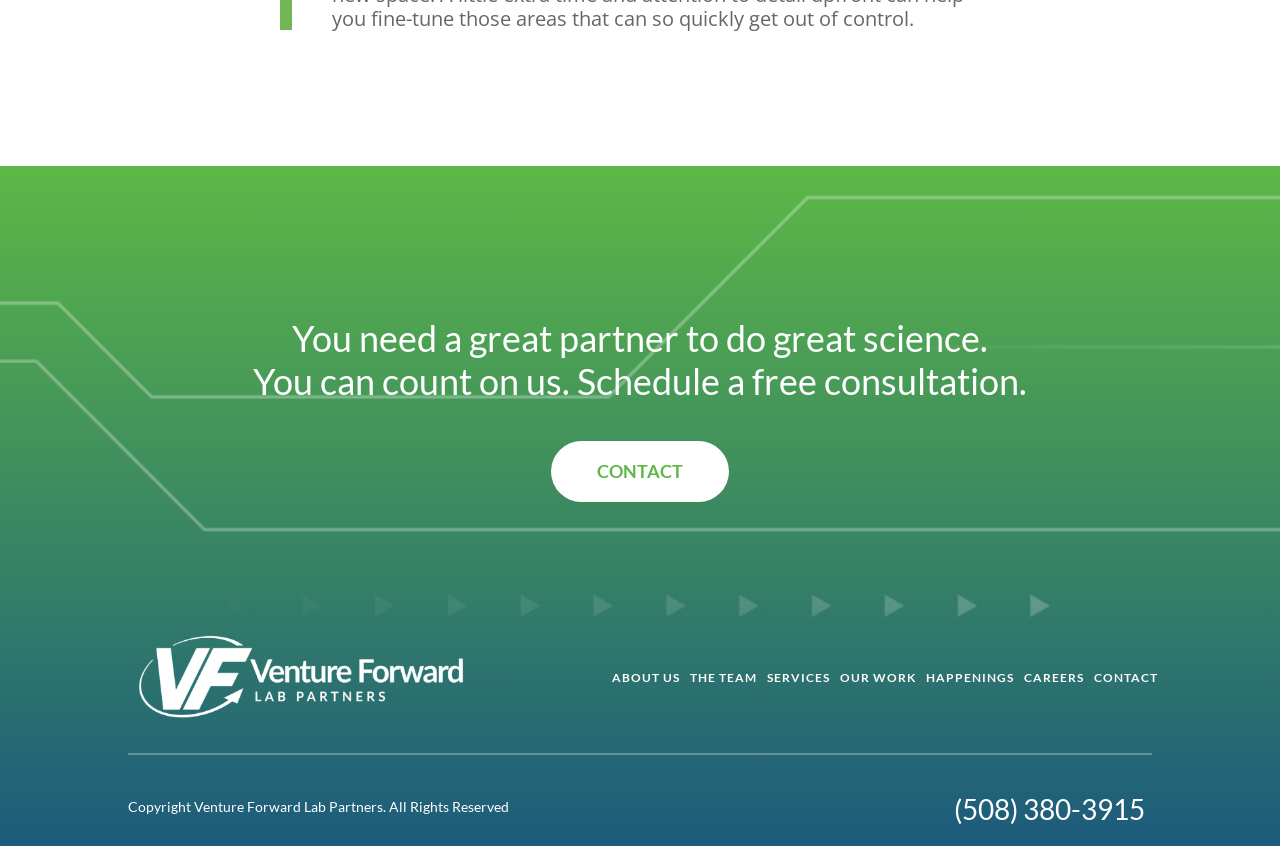Identify the bounding box coordinates for the UI element described as: "Our Work".

[0.652, 0.742, 0.72, 0.86]